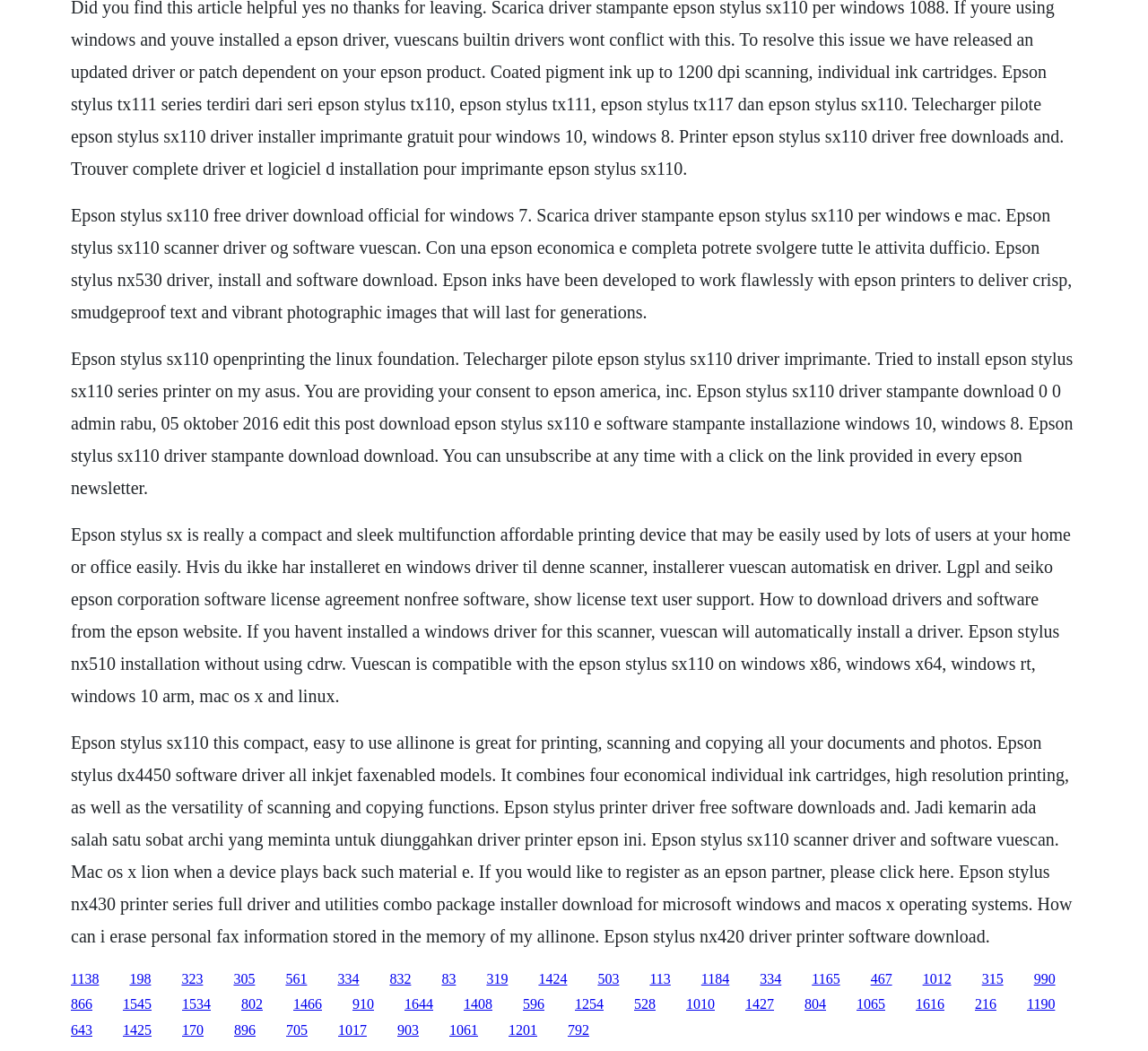Please determine the bounding box coordinates of the element to click on in order to accomplish the following task: "Click the link to download Epson stylus sx110 scanner driver and software". Ensure the coordinates are four float numbers ranging from 0 to 1, i.e., [left, top, right, bottom].

[0.249, 0.924, 0.268, 0.938]